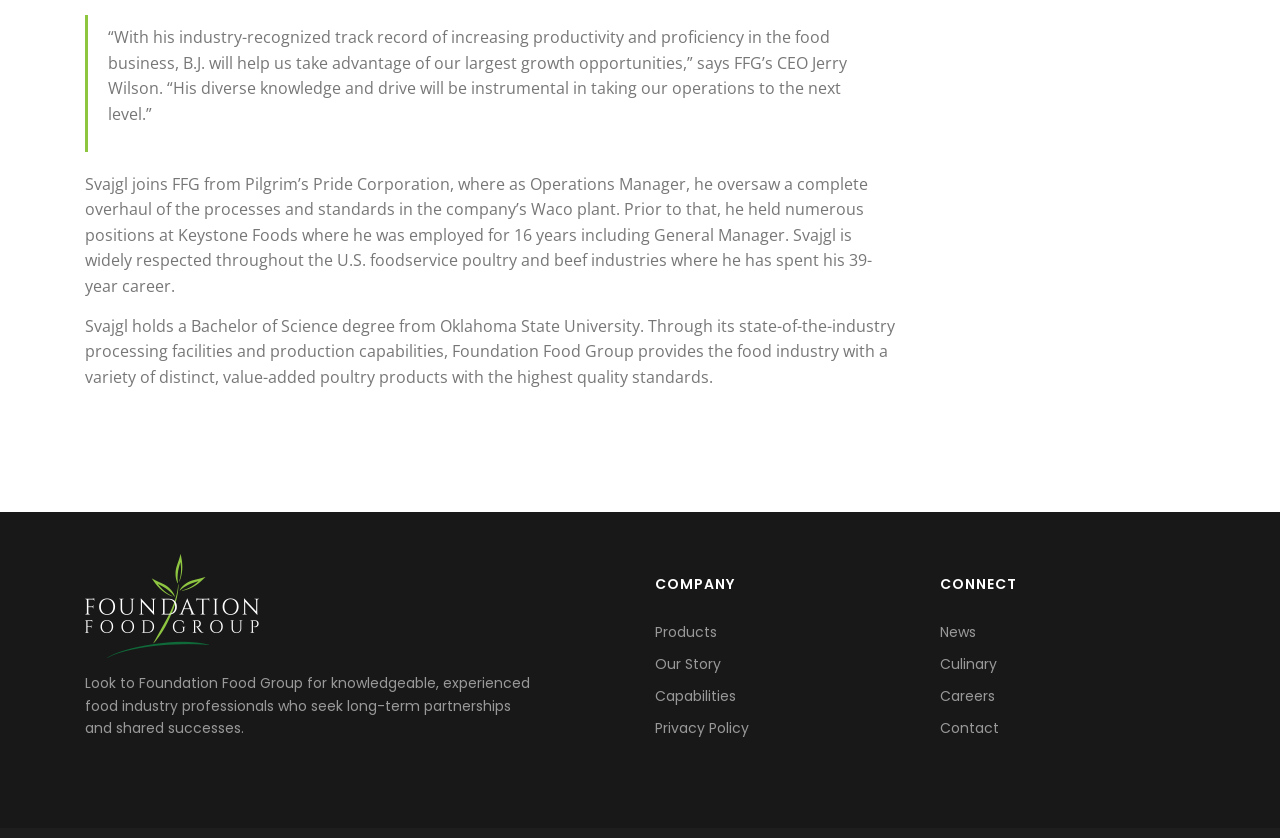Identify the bounding box coordinates for the region to click in order to carry out this instruction: "View the ABOUT US page". Provide the coordinates using four float numbers between 0 and 1, formatted as [left, top, right, bottom].

None